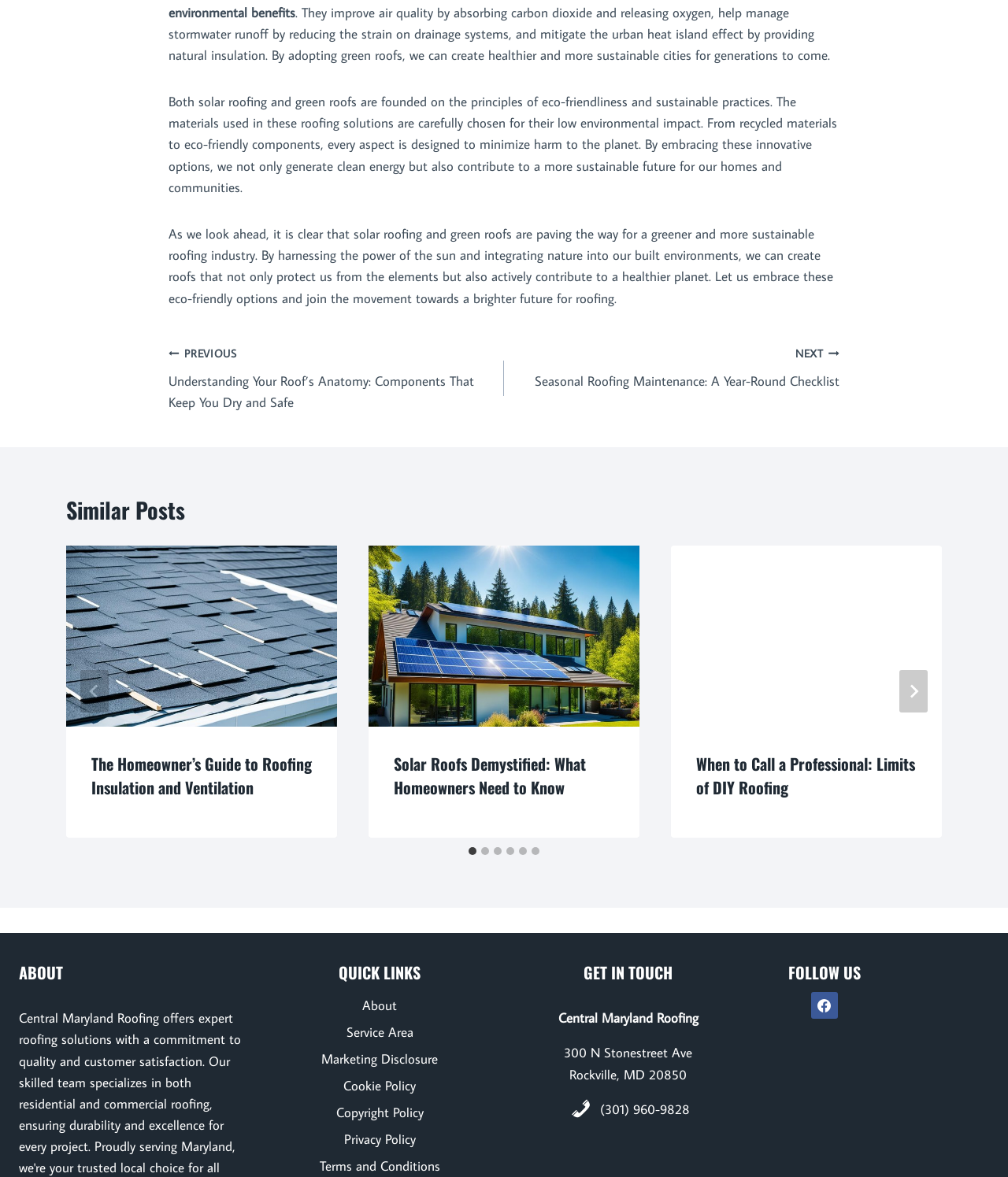What is the topic of the previous post?
Refer to the screenshot and answer in one word or phrase.

Understanding Your Roof’s Anatomy